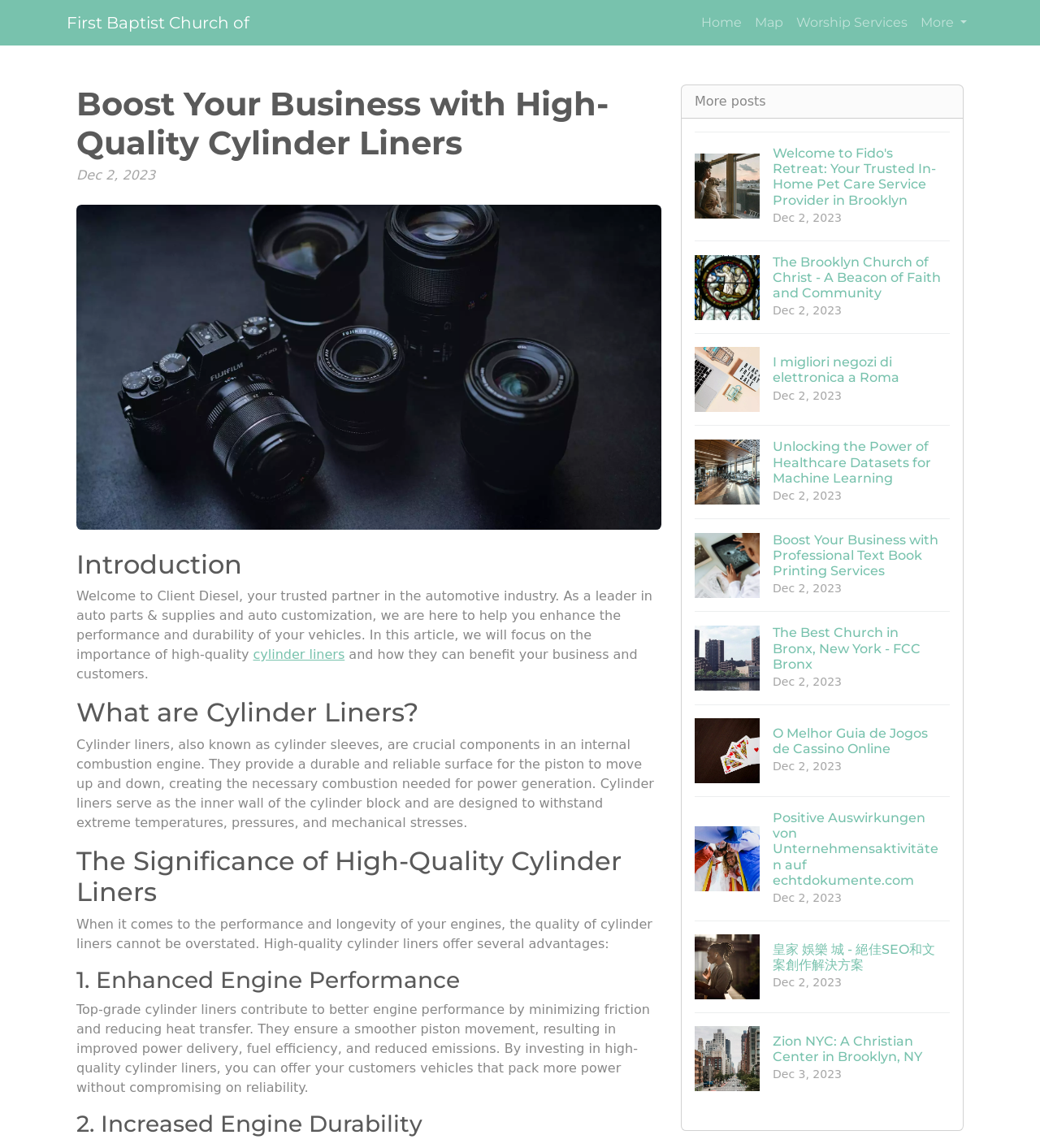Pinpoint the bounding box coordinates of the area that should be clicked to complete the following instruction: "Click on 'Home'". The coordinates must be given as four float numbers between 0 and 1, i.e., [left, top, right, bottom].

[0.668, 0.006, 0.719, 0.034]